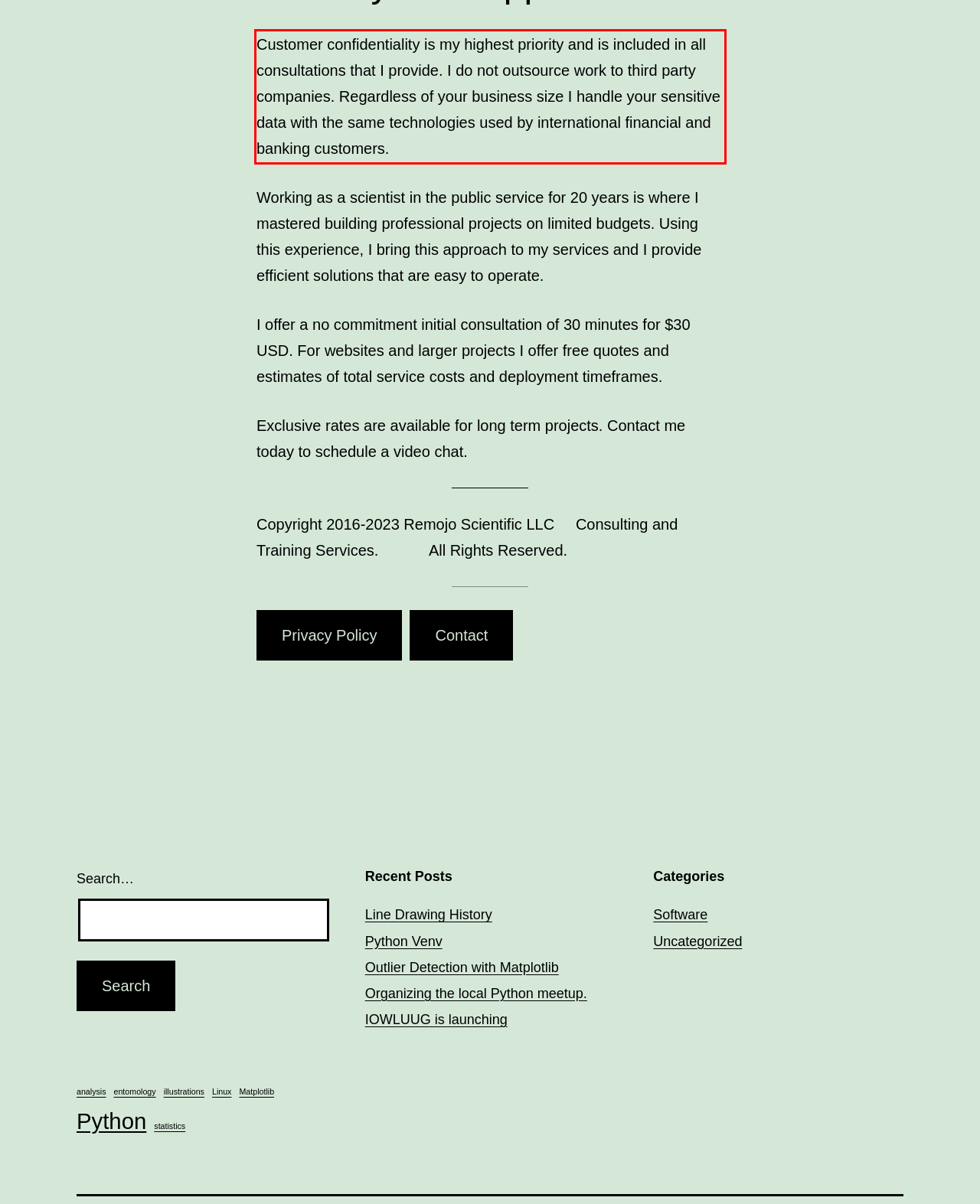Observe the screenshot of the webpage, locate the red bounding box, and extract the text content within it.

Customer confidentiality is my highest priority and is included in all consultations that I provide. I do not outsource work to third party companies. Regardless of your business size I handle your sensitive data with the same technologies used by international financial and banking customers.